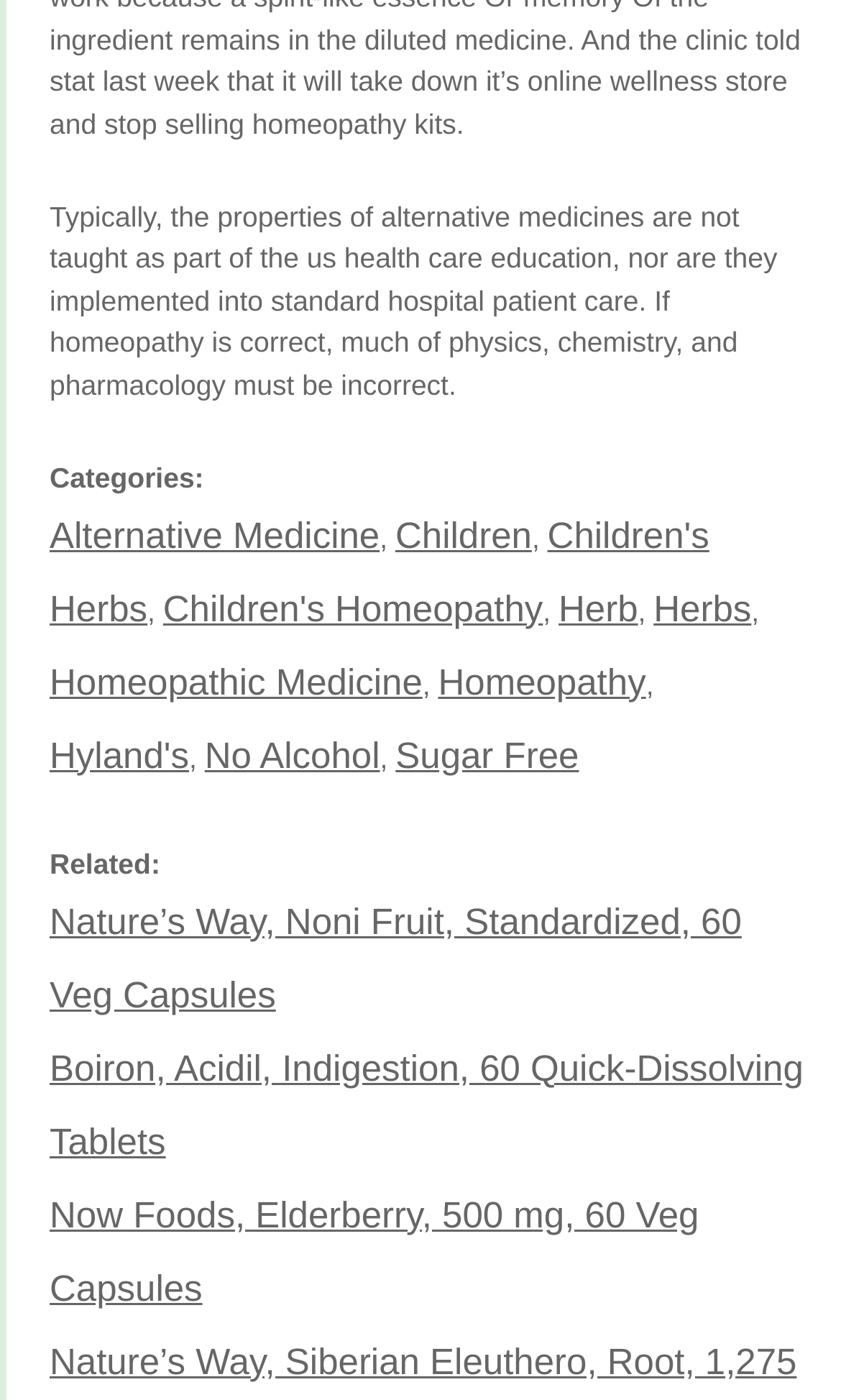Determine the bounding box coordinates for the area you should click to complete the following instruction: "Explore Homeopathic Medicine".

[0.059, 0.472, 0.502, 0.502]